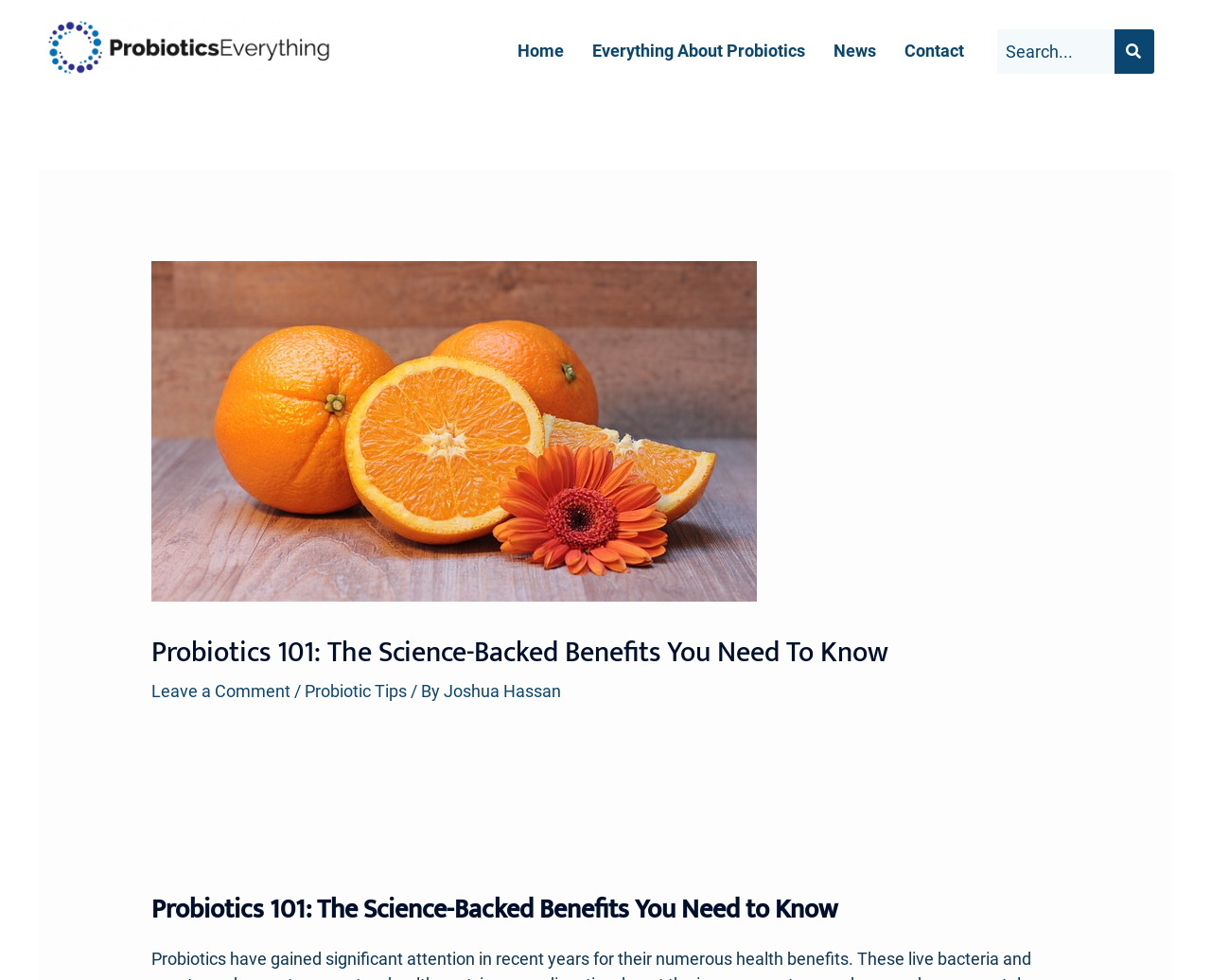Find the bounding box of the UI element described as follows: "name="s" placeholder="Search..." title="Search"".

[0.824, 0.029, 0.92, 0.075]